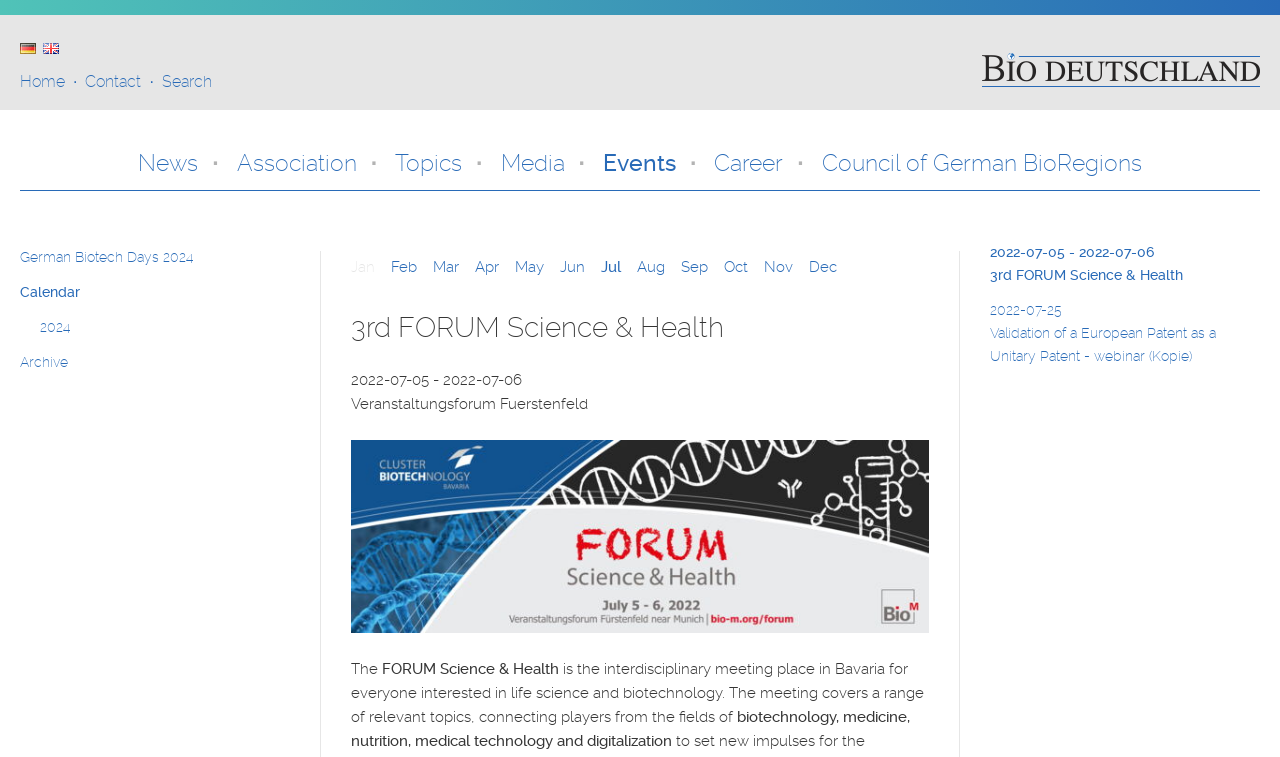Using the description "Topics", locate and provide the bounding box of the UI element.

[0.309, 0.194, 0.361, 0.237]